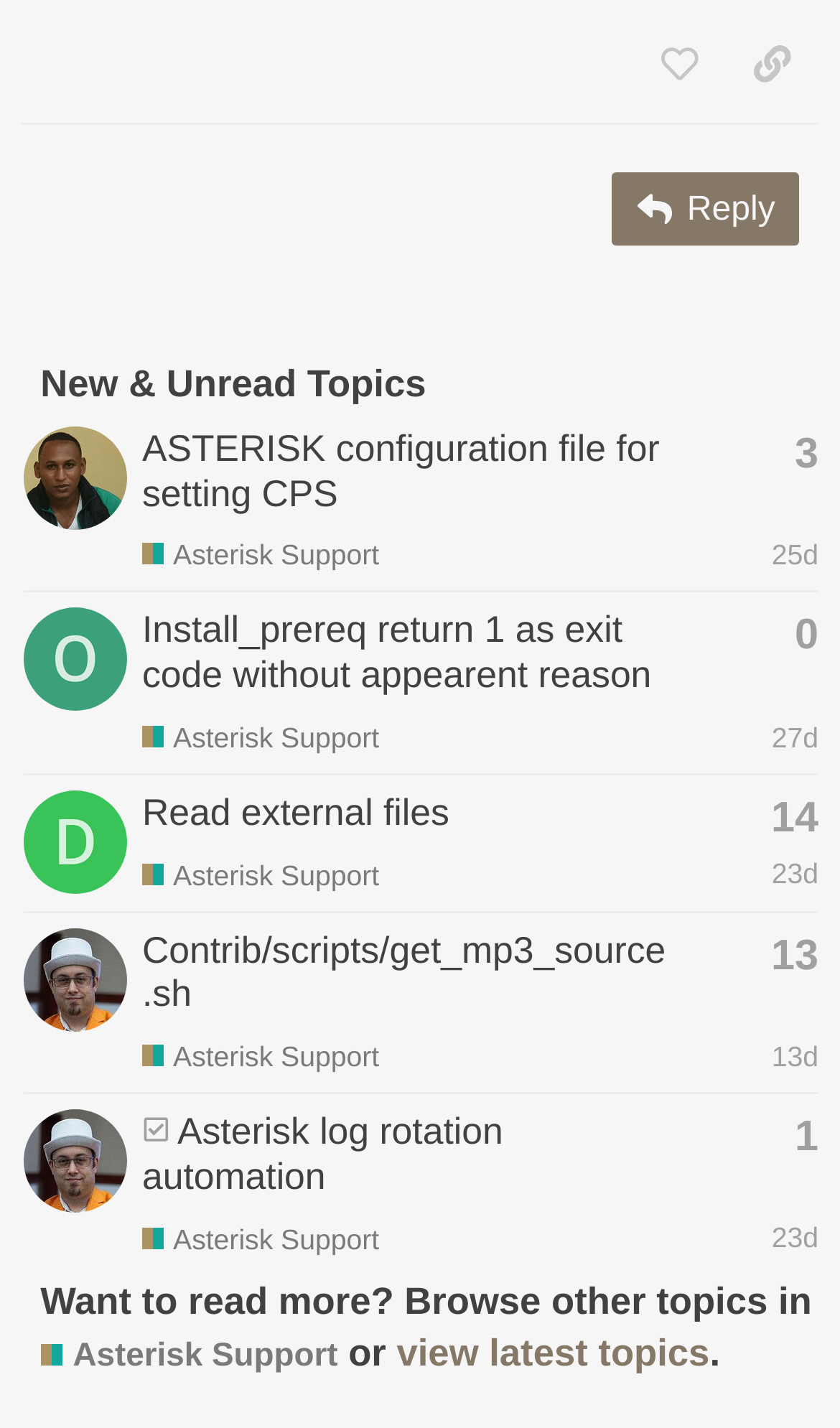Extract the bounding box coordinates for the UI element described by the text: "title="like this post"". The coordinates should be in the form of [left, top, right, bottom] with values between 0 and 1.

[0.753, 0.016, 0.864, 0.074]